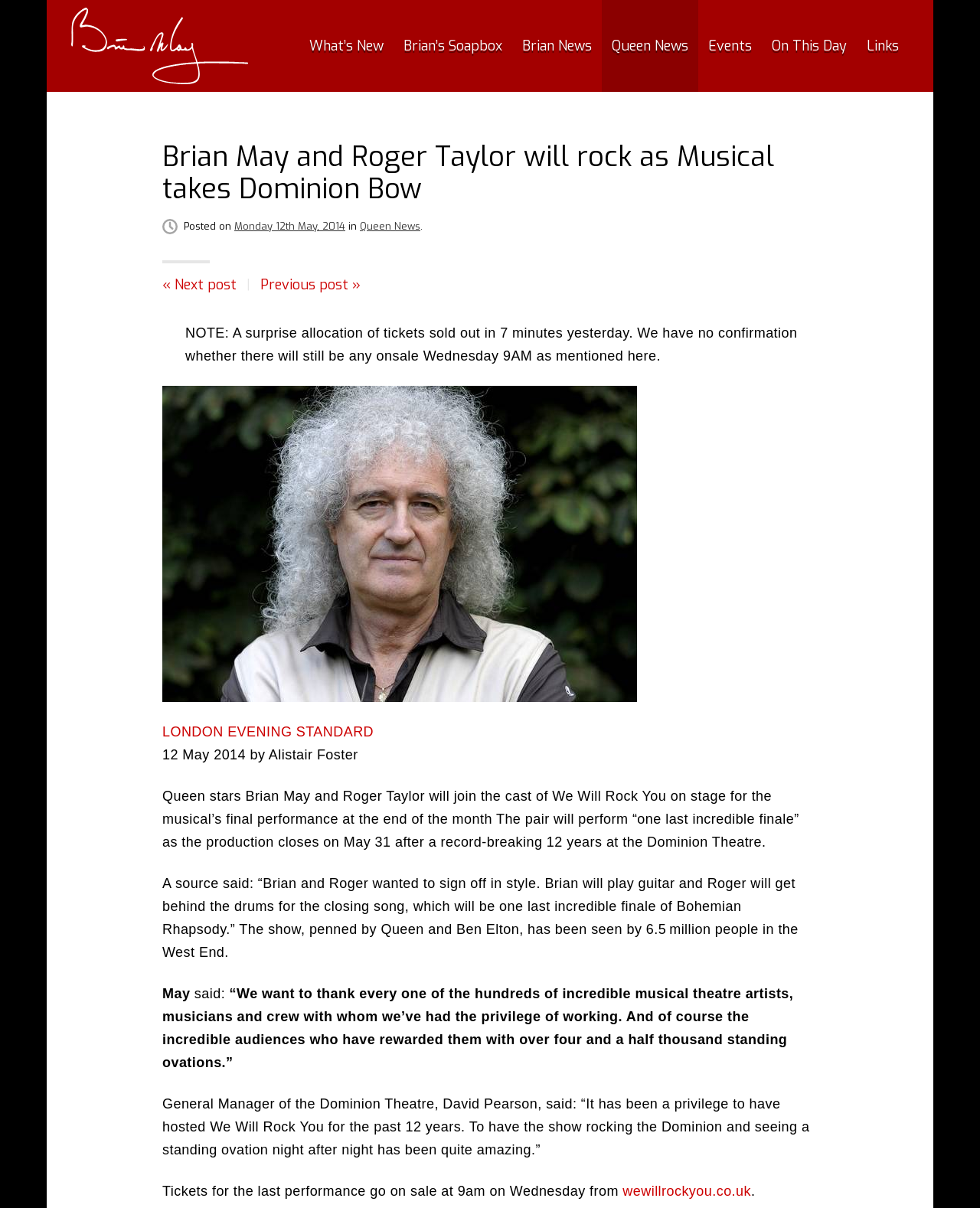Using the description "title="brianmay.com"", locate and provide the bounding box of the UI element.

[0.073, 0.0, 0.253, 0.076]